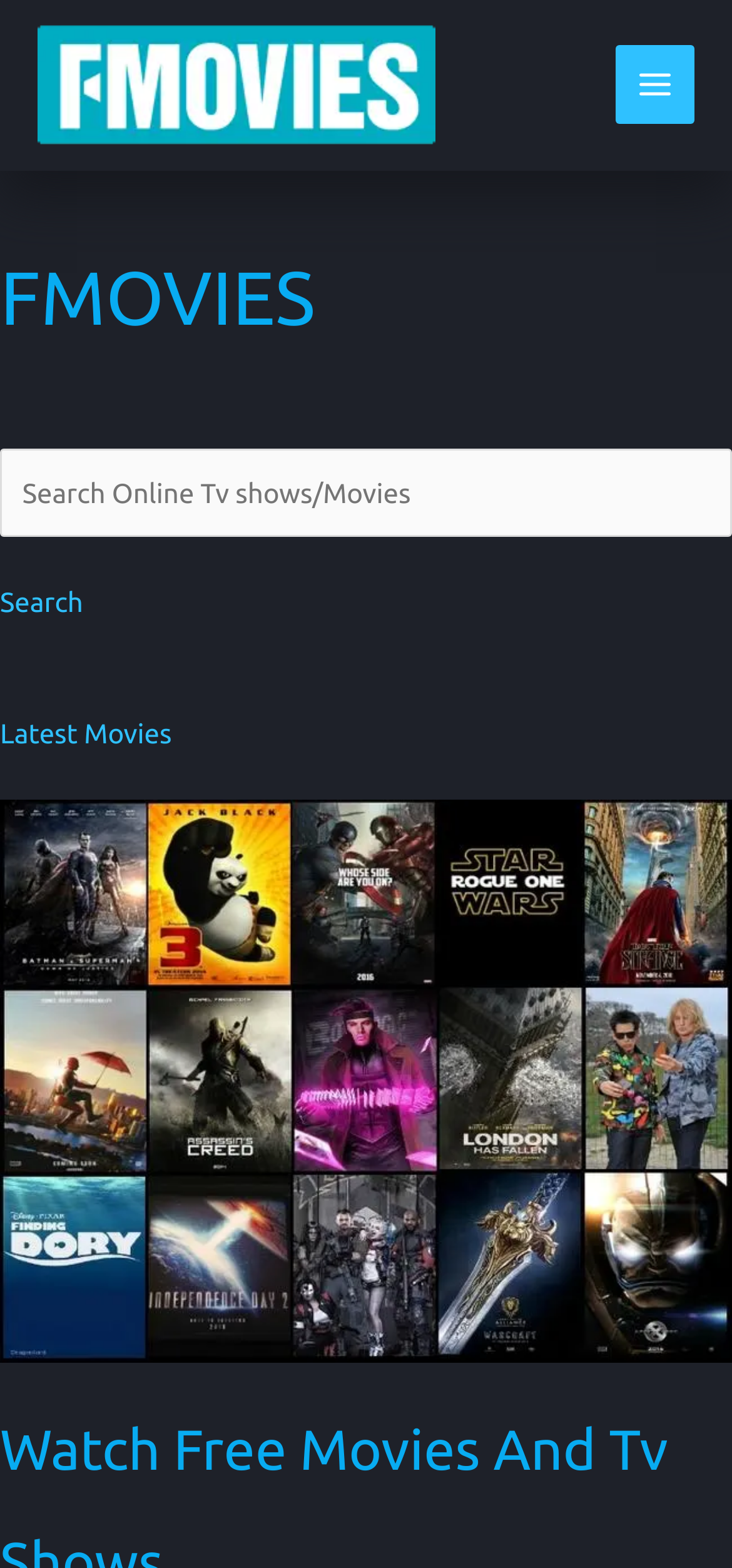Calculate the bounding box coordinates of the UI element given the description: "Search".

[0.0, 0.346, 0.113, 0.395]